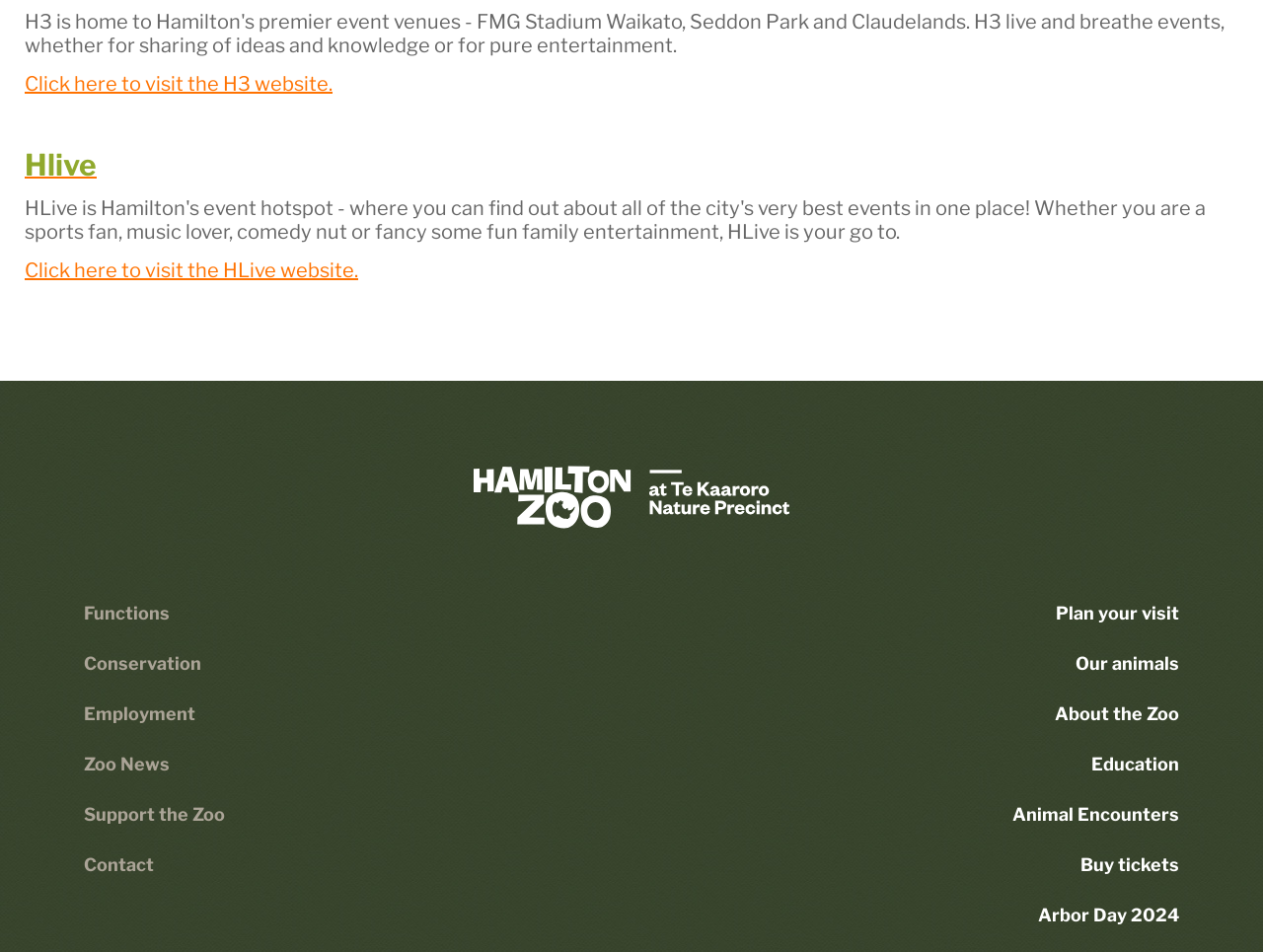Identify the bounding box coordinates of the area that should be clicked in order to complete the given instruction: "Buy tickets to the zoo". The bounding box coordinates should be four float numbers between 0 and 1, i.e., [left, top, right, bottom].

[0.802, 0.882, 0.934, 0.935]